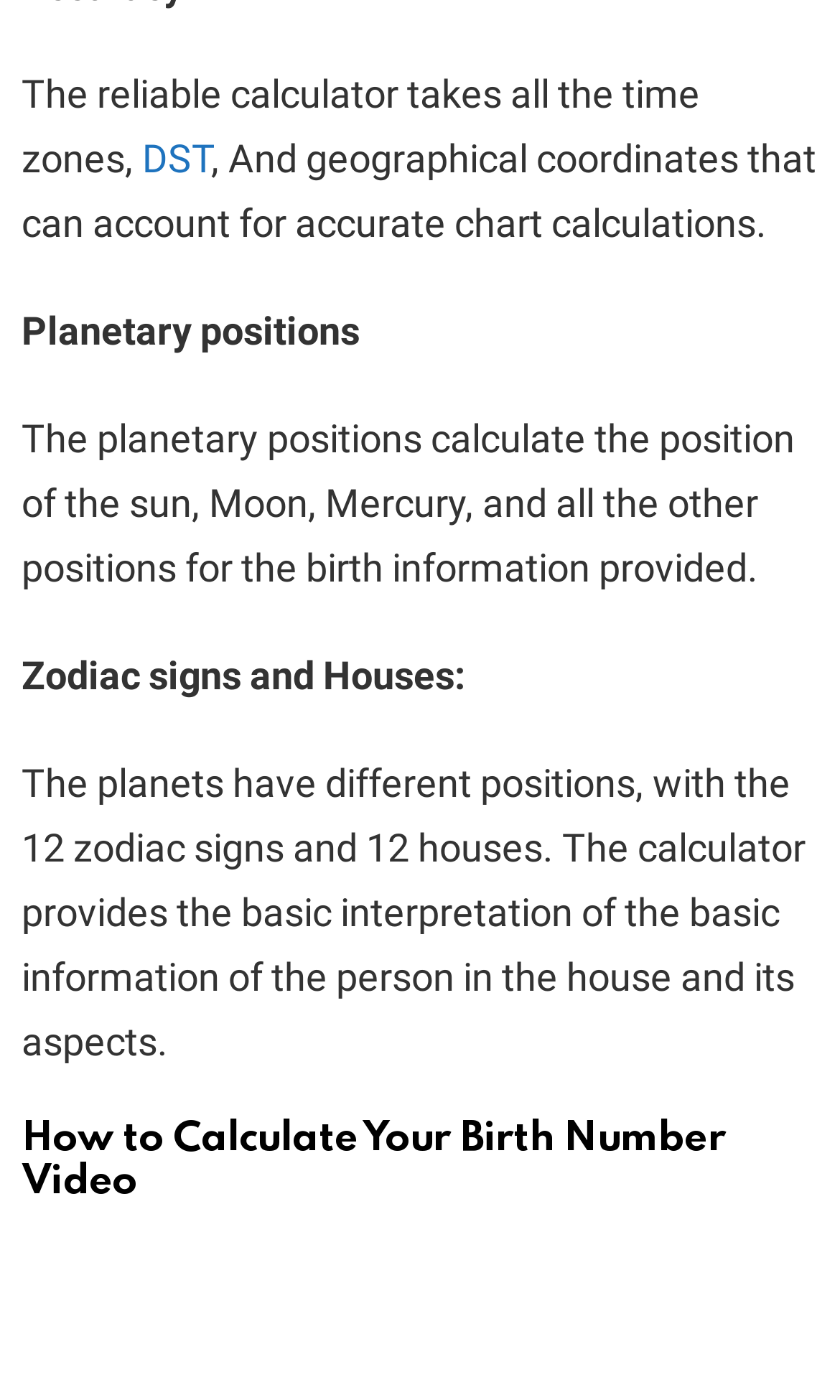Can you specify the bounding box coordinates for the region that should be clicked to fulfill this instruction: "Click on the DST link".

[0.169, 0.097, 0.251, 0.129]